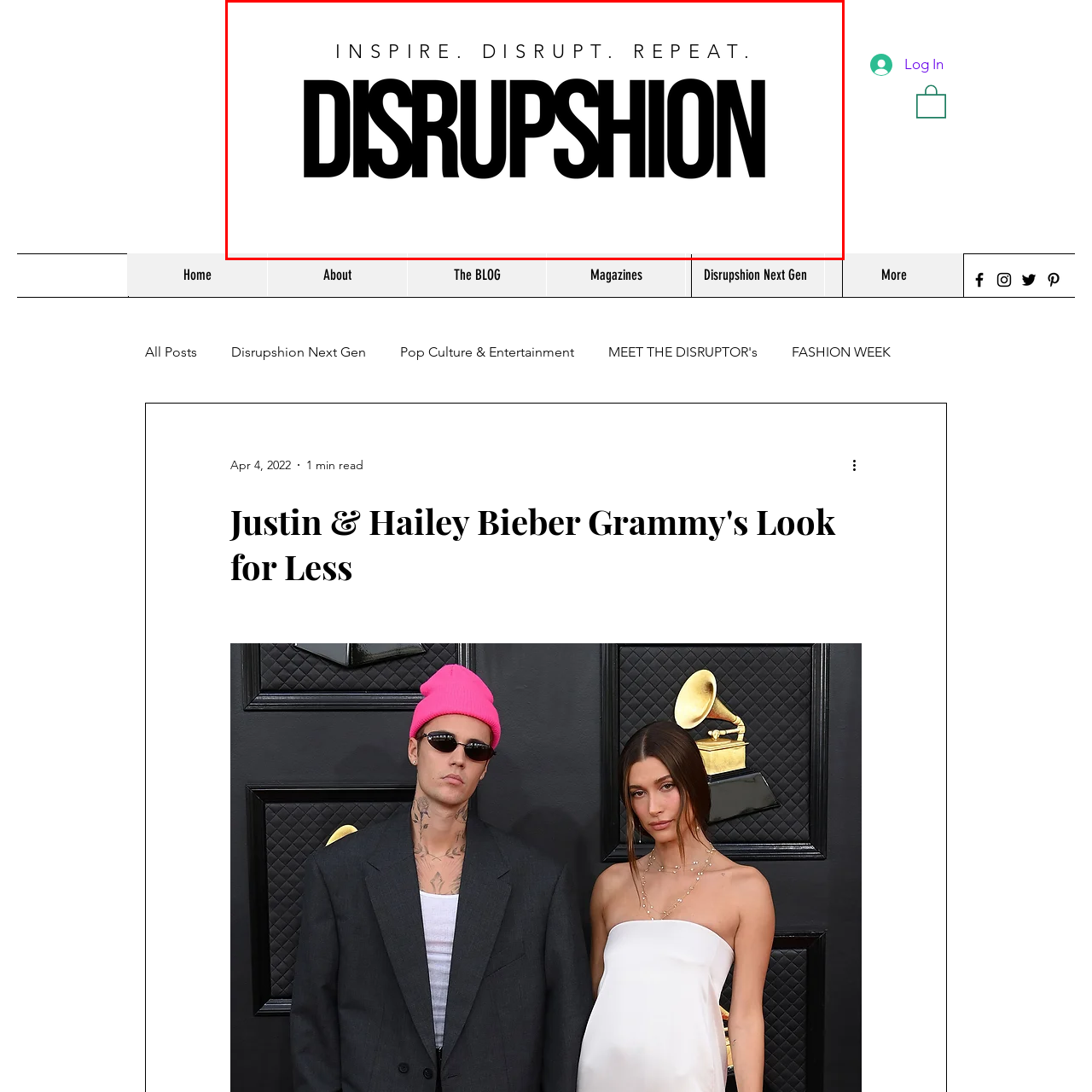Pay attention to the area highlighted by the red boundary and answer the question with a single word or short phrase: 
What is the tone of the typography?

Modern and impactful